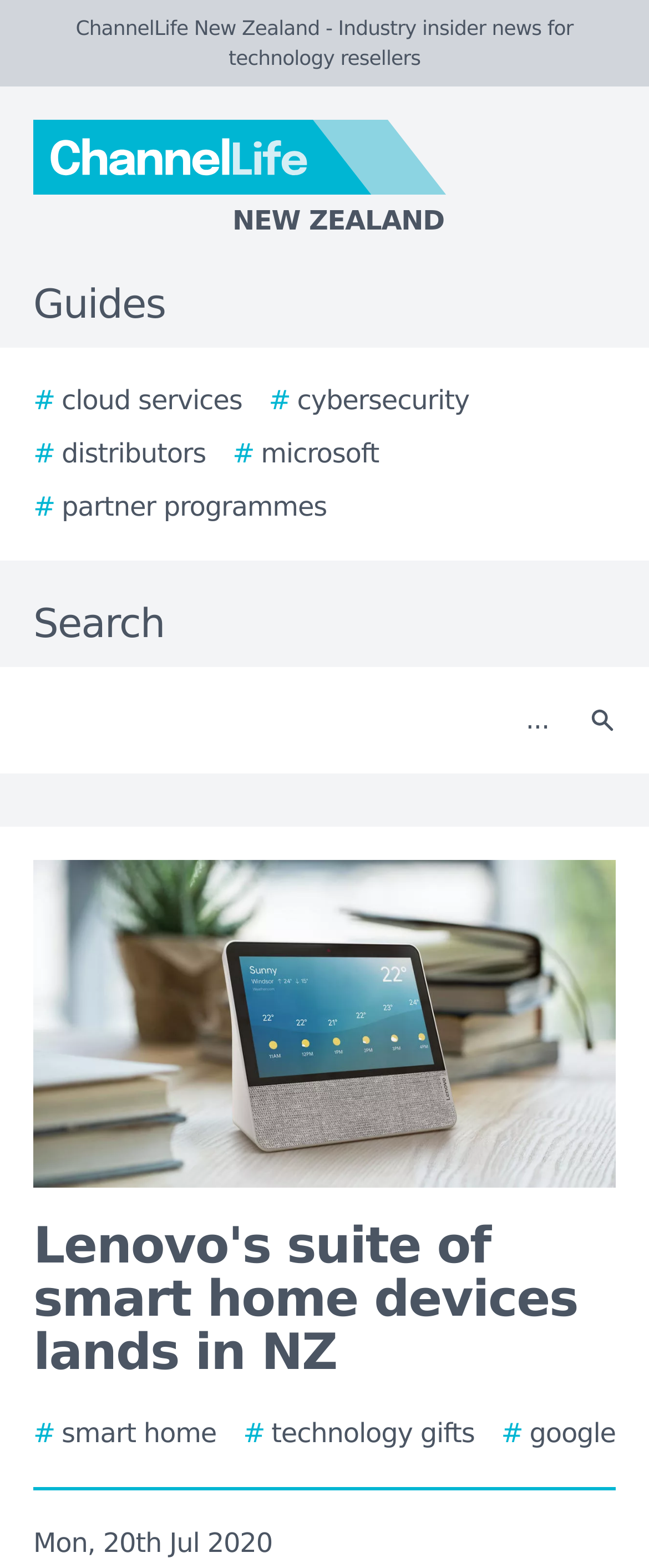What is the principal heading displayed on the webpage?

Lenovo's suite of smart home devices lands in NZ